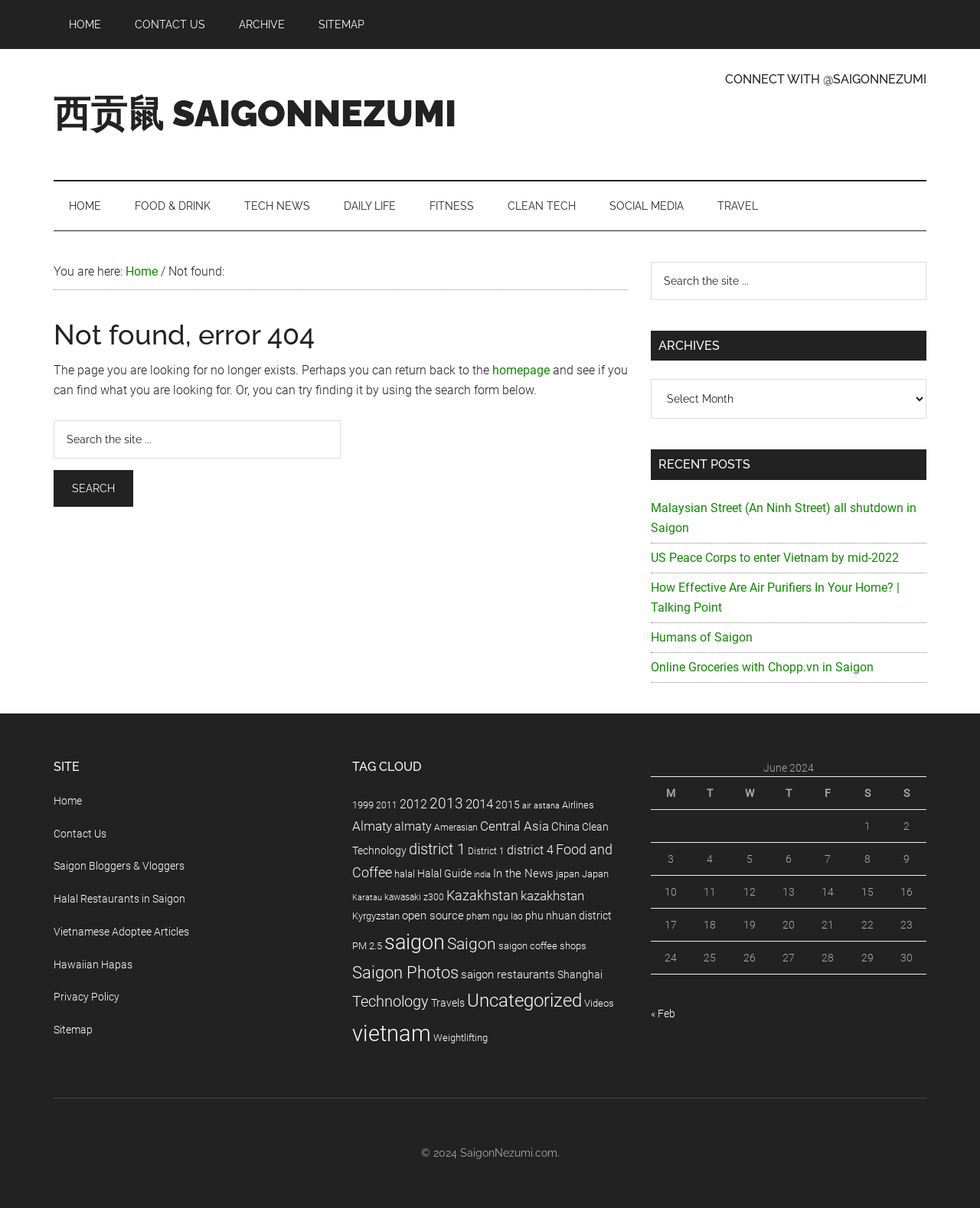Give the bounding box coordinates for this UI element: "Contact Us". The coordinates should be four float numbers between 0 and 1, arranged as [left, top, right, bottom].

[0.055, 0.685, 0.109, 0.695]